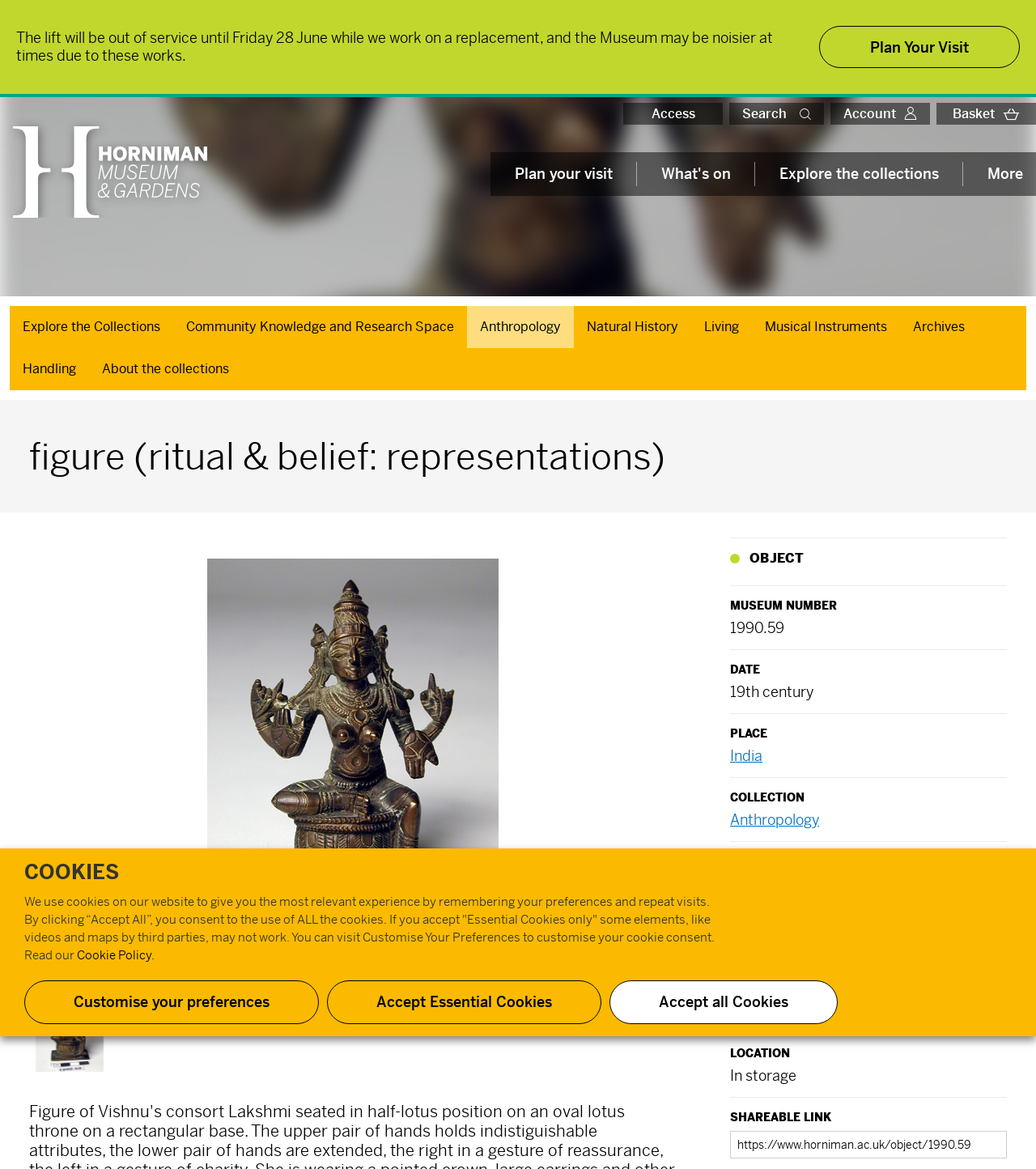Locate the bounding box coordinates of the UI element described by: "Plan your visit". The bounding box coordinates should consist of four float numbers between 0 and 1, i.e., [left, top, right, bottom].

[0.473, 0.13, 0.615, 0.168]